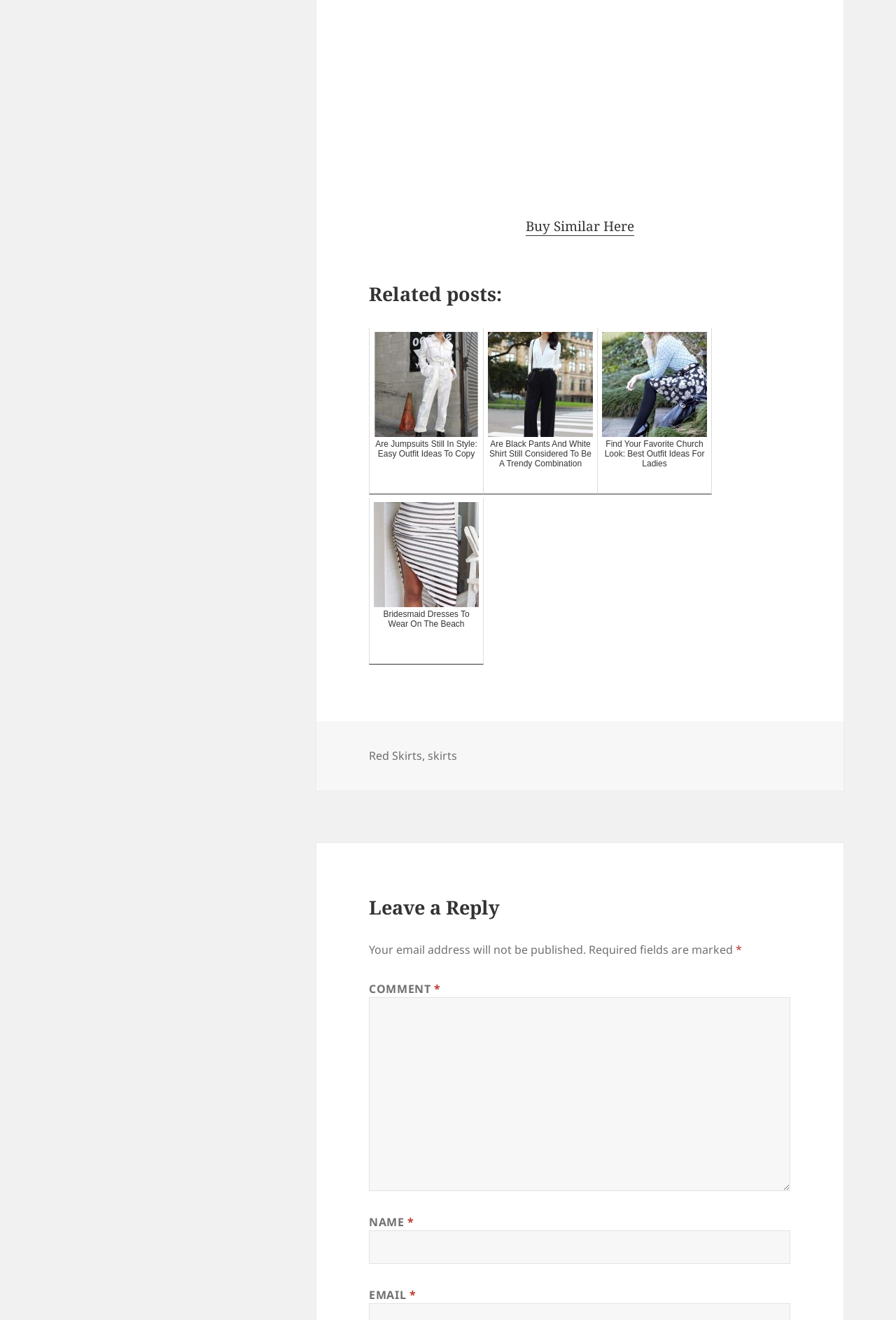Please identify the bounding box coordinates of the region to click in order to complete the task: "Click on 'Buy Similar Here'". The coordinates must be four float numbers between 0 and 1, specified as [left, top, right, bottom].

[0.586, 0.165, 0.708, 0.179]